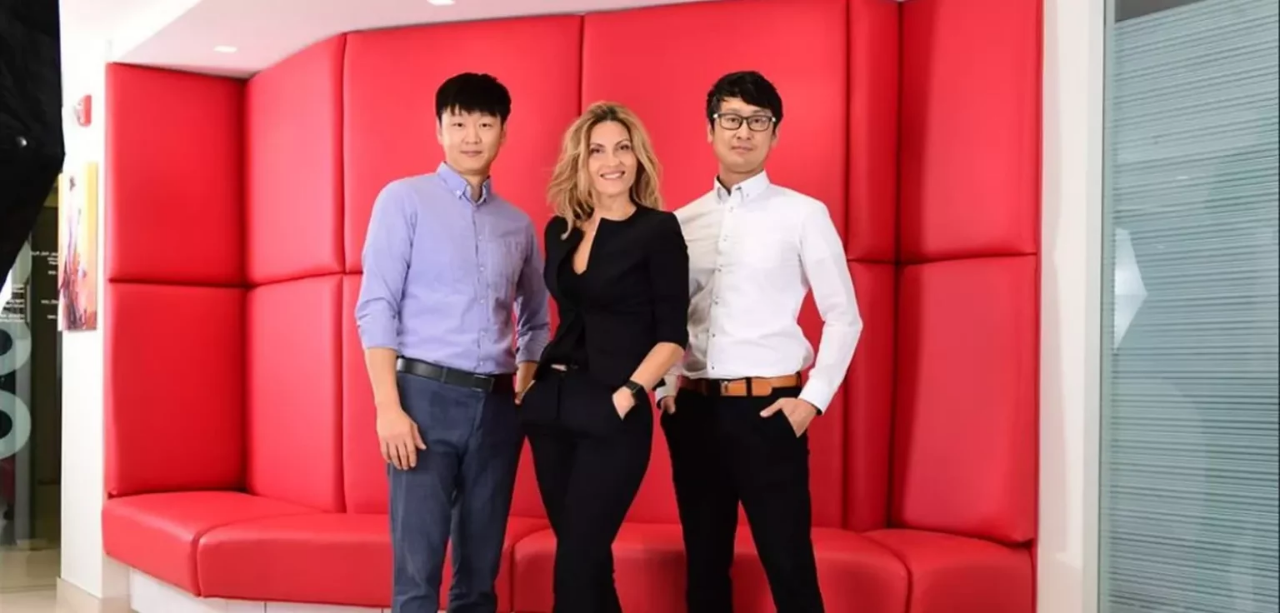Break down the image and provide a full description, noting any significant aspects.

In this vibrant photo taken in the modern reception area of a dental practice, three individuals stand together against a bold red backdrop, characterized by plush seating. The central figure, a smiling woman, is dressed in a stylish black outfit that exudes confidence, while the two men flanking her showcase a more casual yet polished look, wearing light blue and white shirts, respectively. The setting reflects a contemporary and welcoming atmosphere, ideal for a dental service dedicated to making patients feel comfortable and cared for. This image captures the friendly professionalism of the practice, highlighting its commitment to both aesthetics and patient satisfaction.